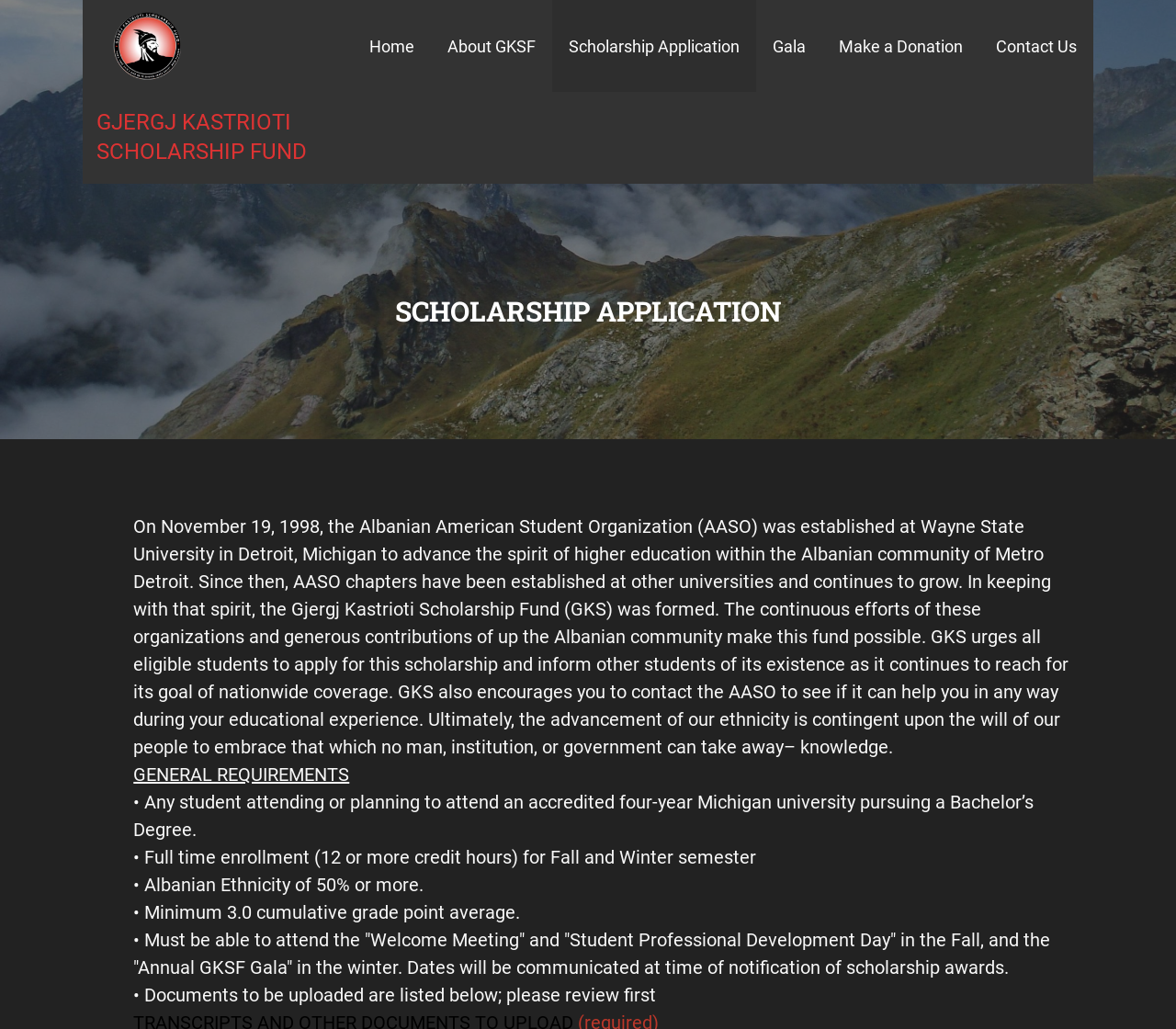Identify the bounding box coordinates for the UI element described as: "Make a Donation". The coordinates should be provided as four floats between 0 and 1: [left, top, right, bottom].

[0.699, 0.0, 0.833, 0.089]